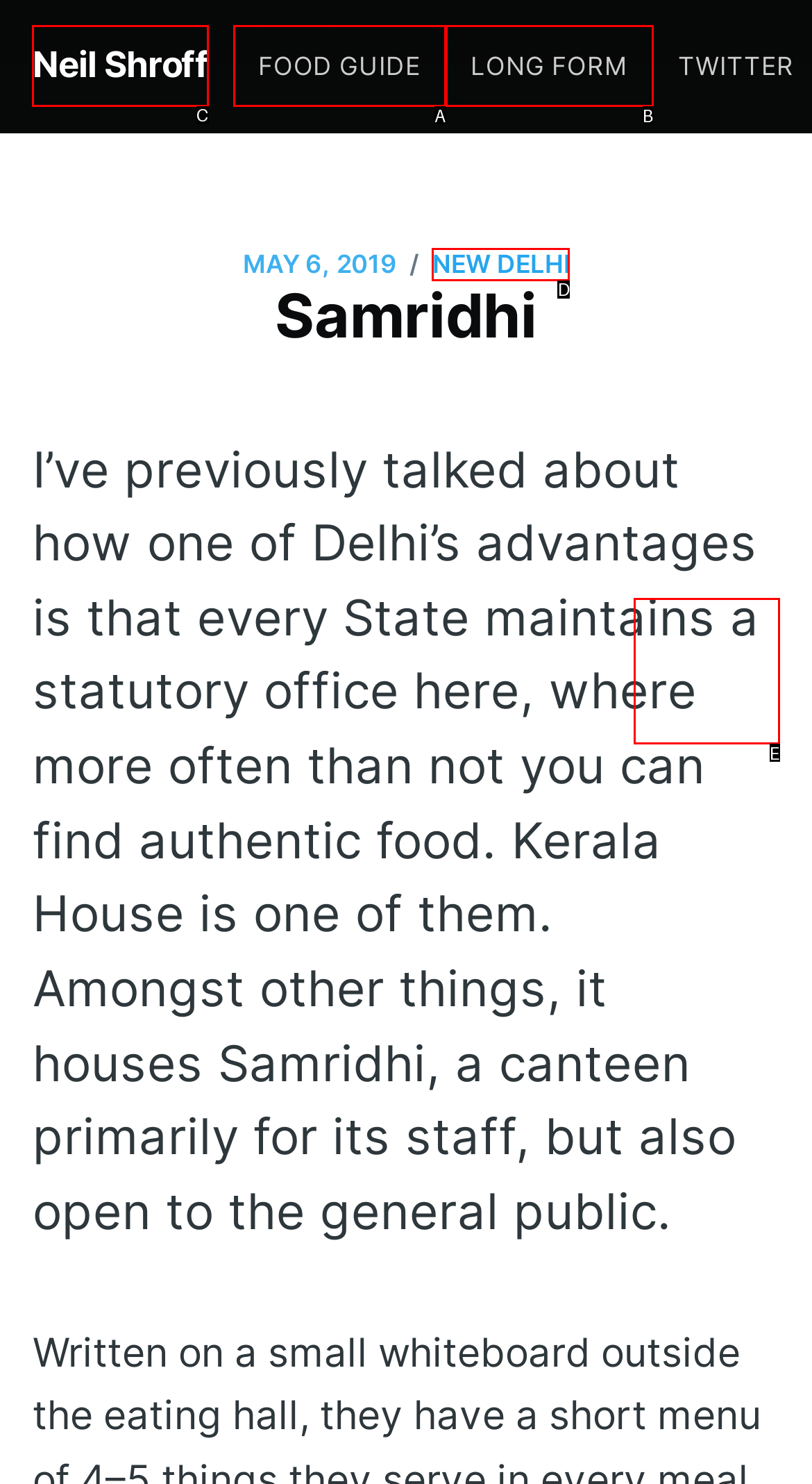Select the correct option based on the description: parent_node: Search for: value="Search"
Answer directly with the option’s letter.

E